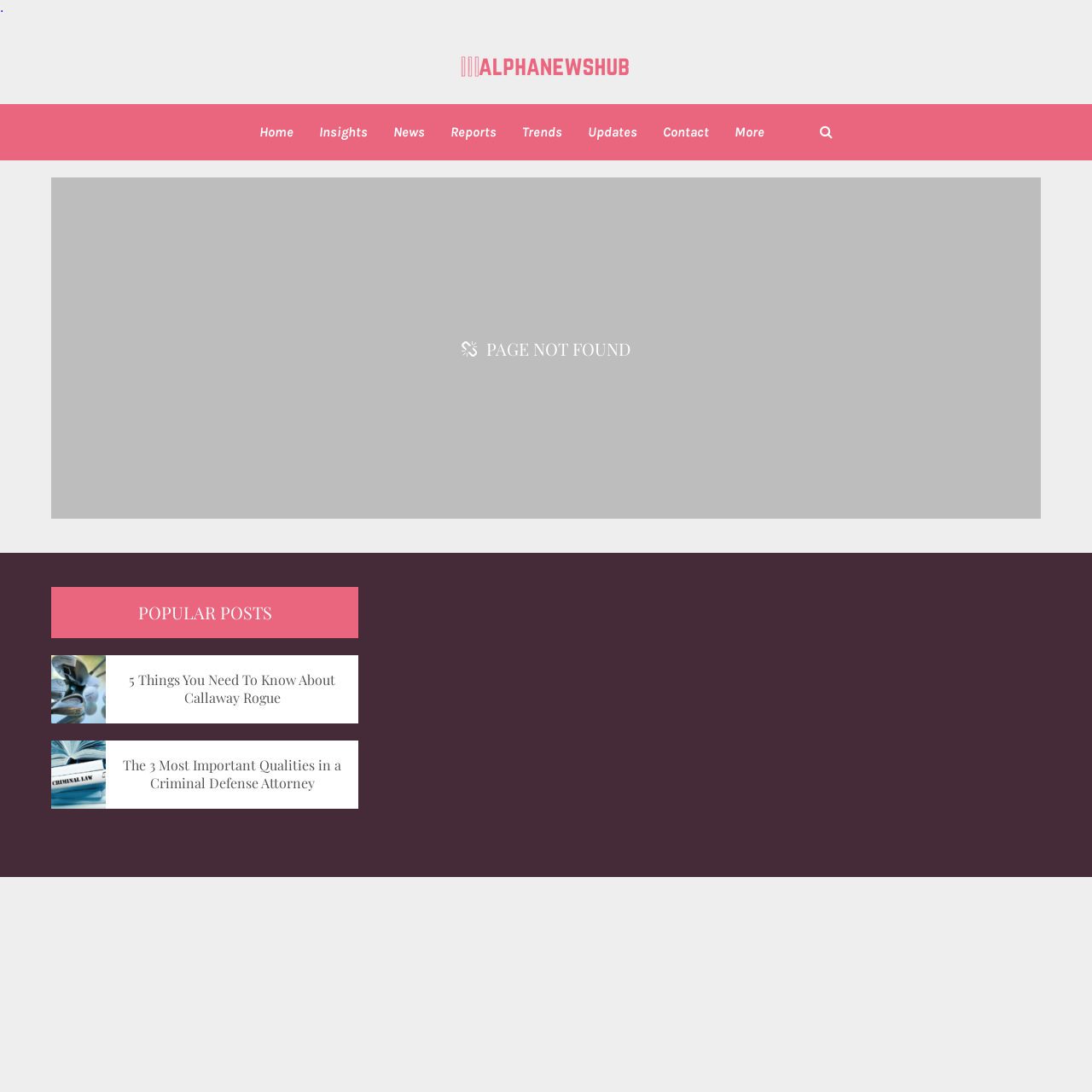Reply to the question with a single word or phrase:
What is the purpose of the page?

Error page